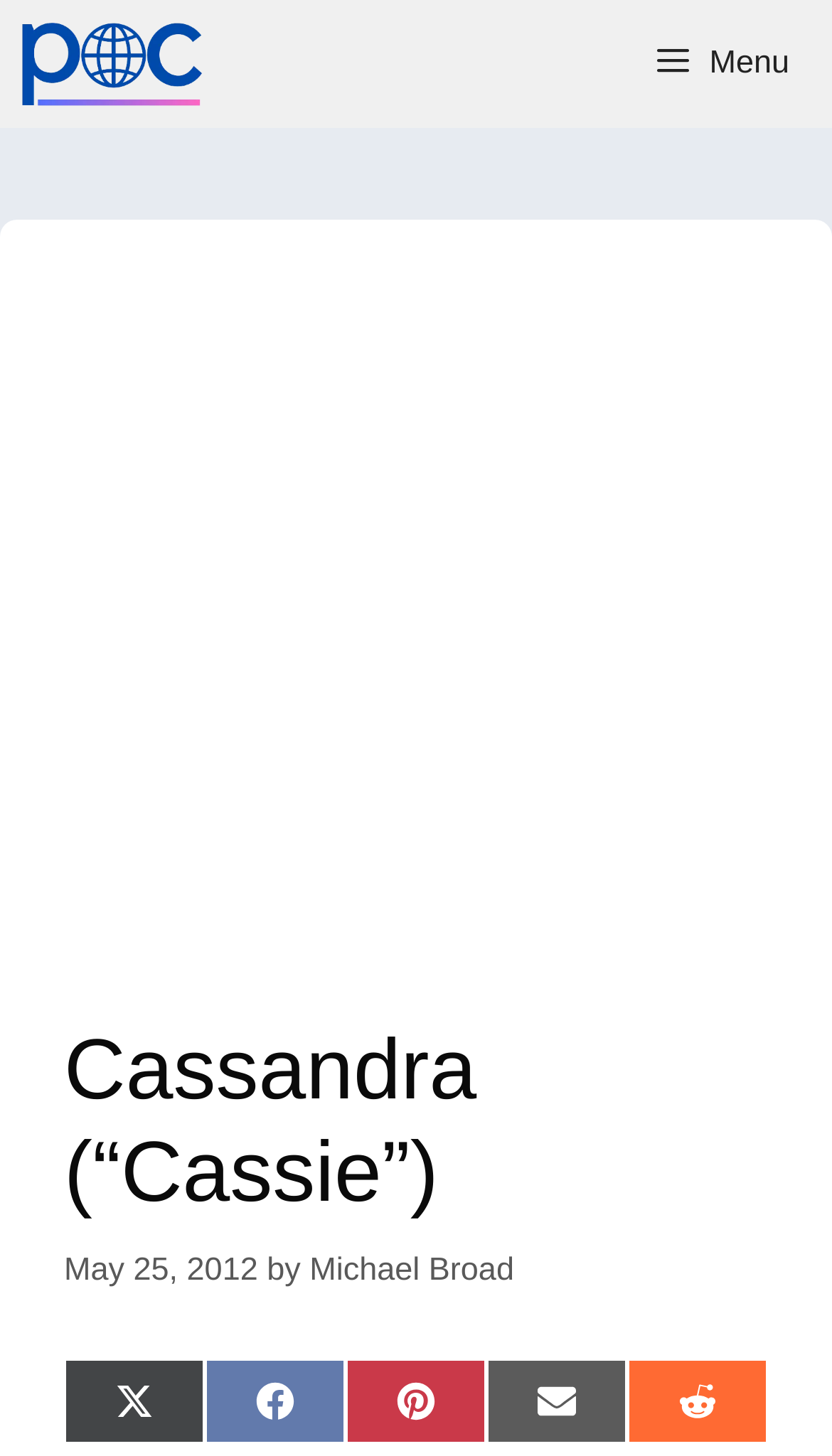When was this article published?
With the help of the image, please provide a detailed response to the question.

The publication date of the article can be found in the time element which contains the text 'May 25, 2012'. This element is located in the article's metadata section.